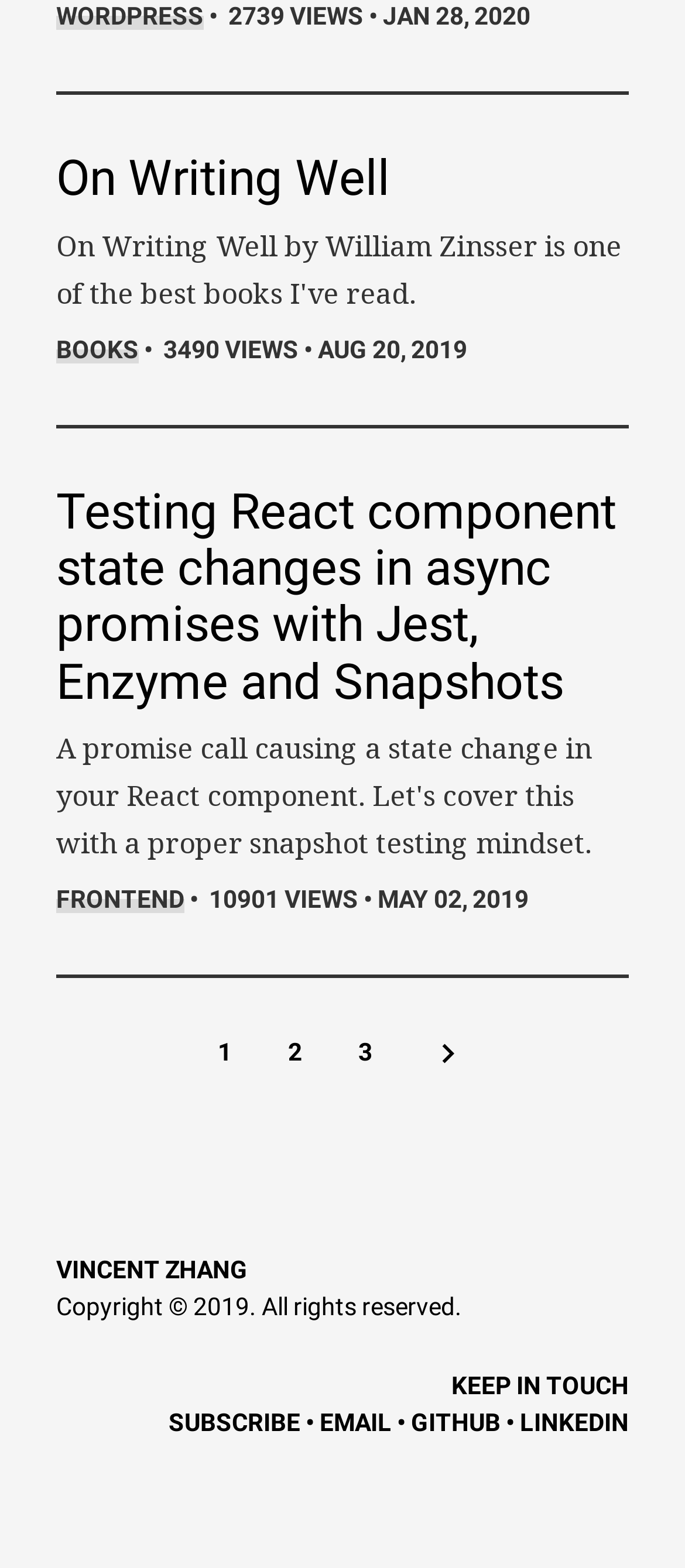Please identify the bounding box coordinates of the element's region that needs to be clicked to fulfill the following instruction: "Click on the 'WORDPRESS' link". The bounding box coordinates should consist of four float numbers between 0 and 1, i.e., [left, top, right, bottom].

[0.082, 0.002, 0.297, 0.019]